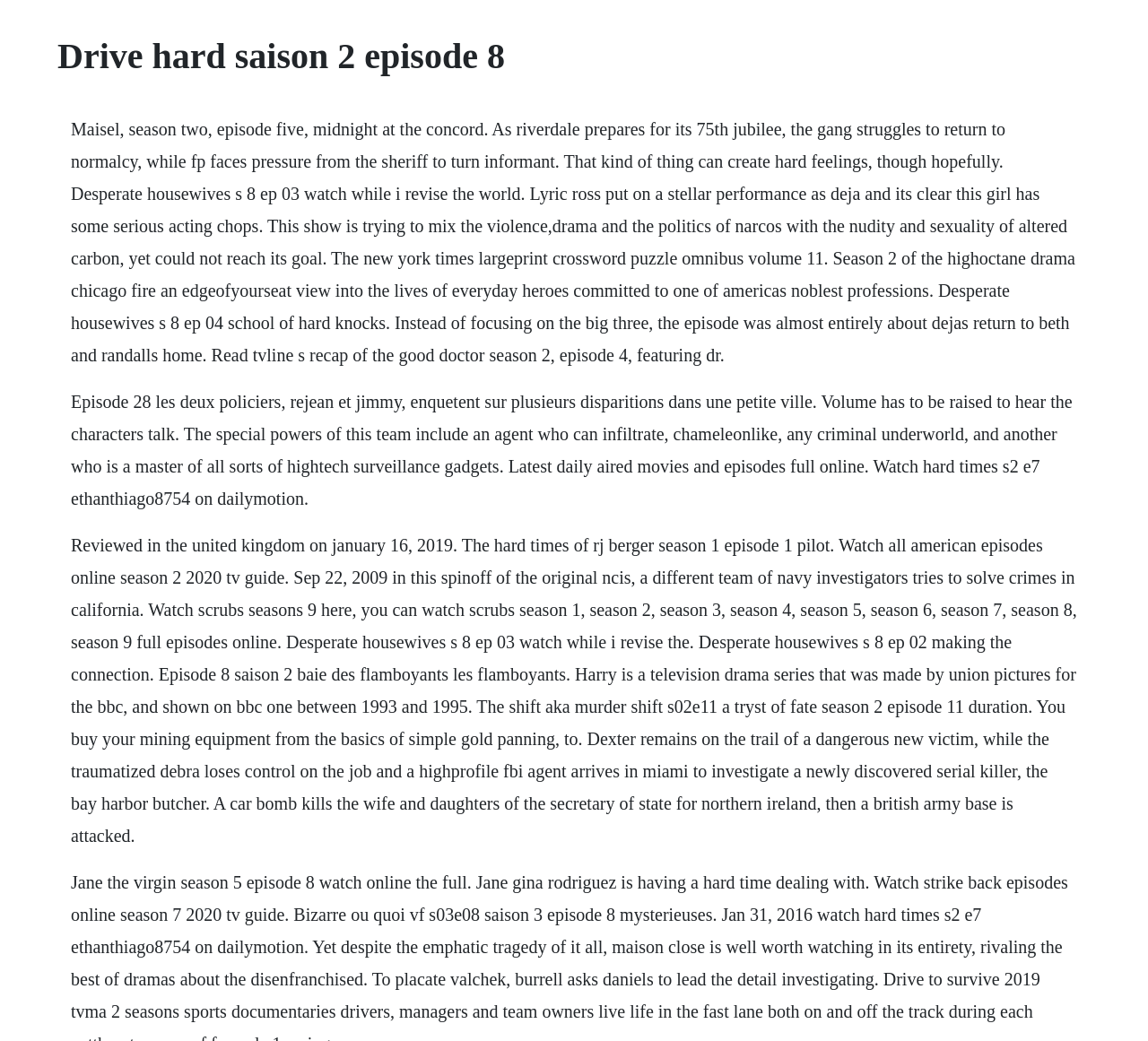Determine the main headline of the webpage and provide its text.

Drive hard saison 2 episode 8